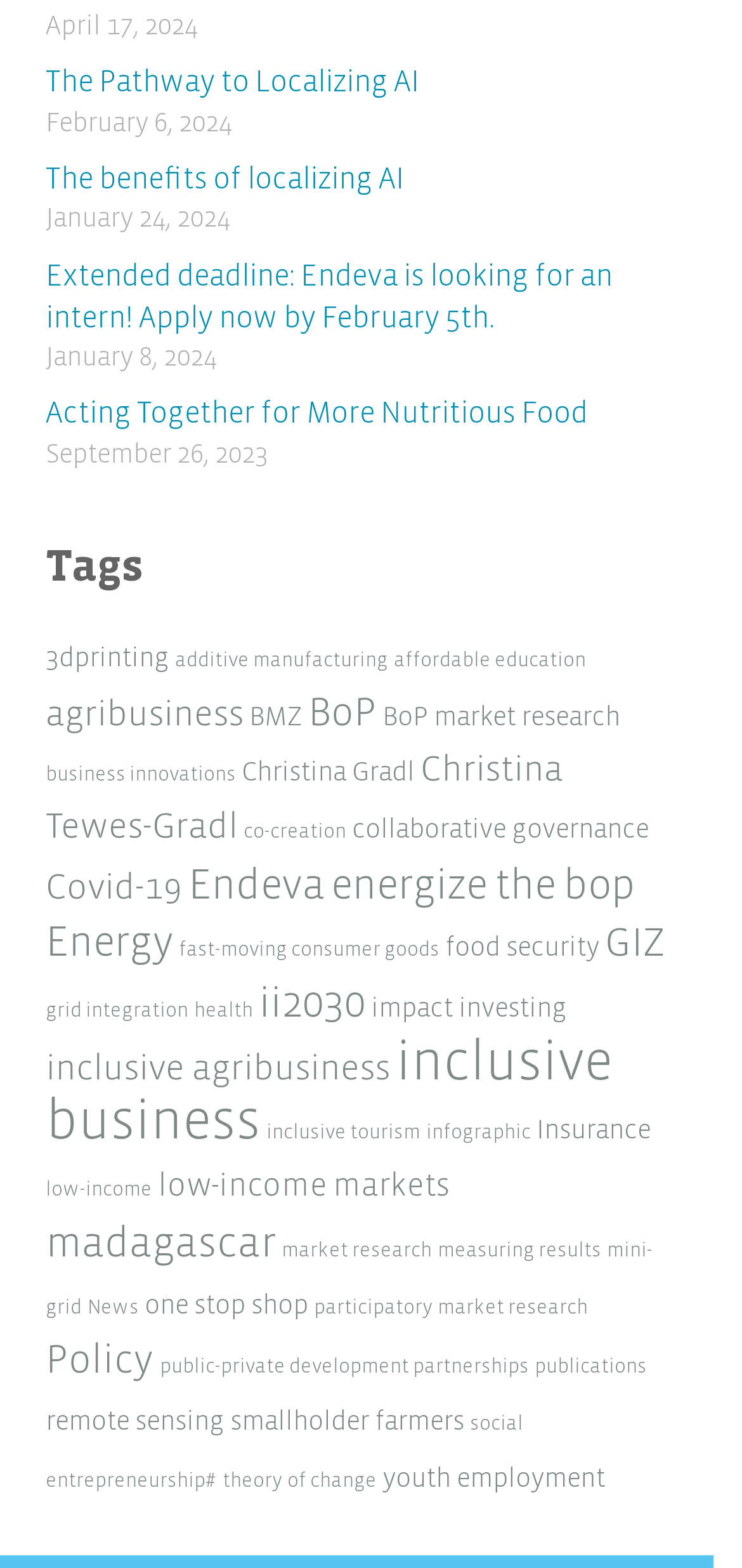Identify the bounding box coordinates for the element you need to click to achieve the following task: "Read 'Acting Together for More Nutritious Food'". The coordinates must be four float values ranging from 0 to 1, formatted as [left, top, right, bottom].

[0.062, 0.254, 0.792, 0.274]